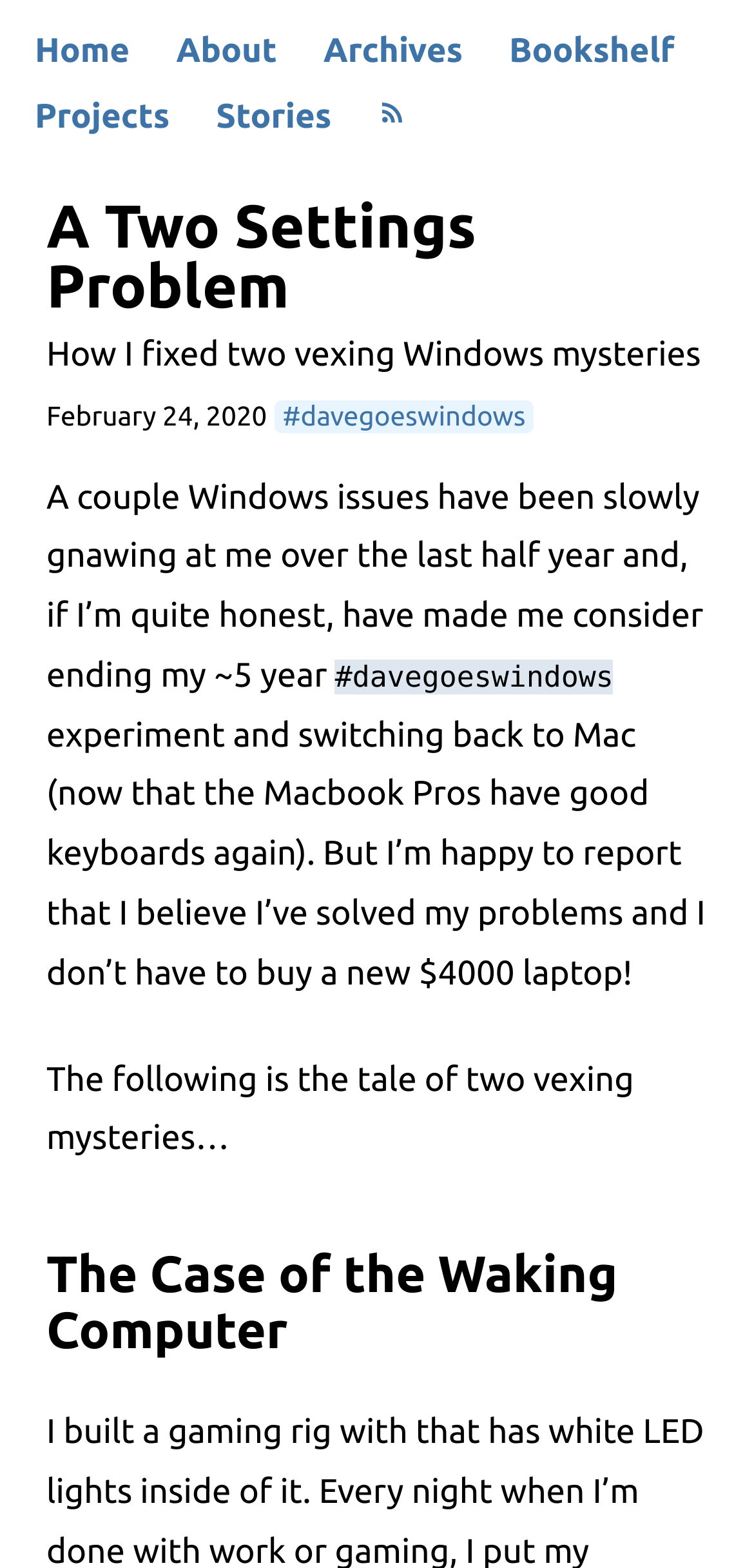Determine the bounding box coordinates of the region to click in order to accomplish the following instruction: "Click the 'CONTACT US' link". Provide the coordinates as four float numbers between 0 and 1, specifically [left, top, right, bottom].

None